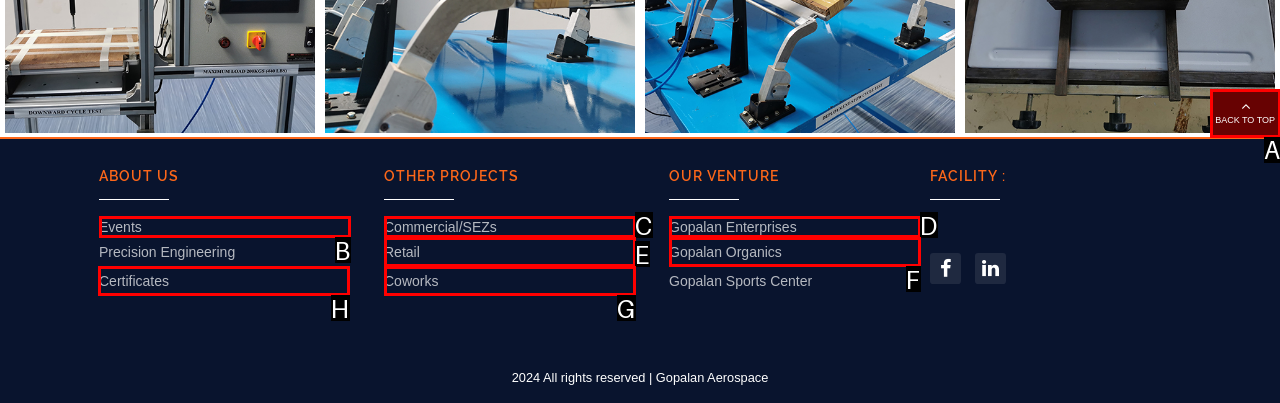Identify the HTML element to click to fulfill this task: view Certificates
Answer with the letter from the given choices.

H